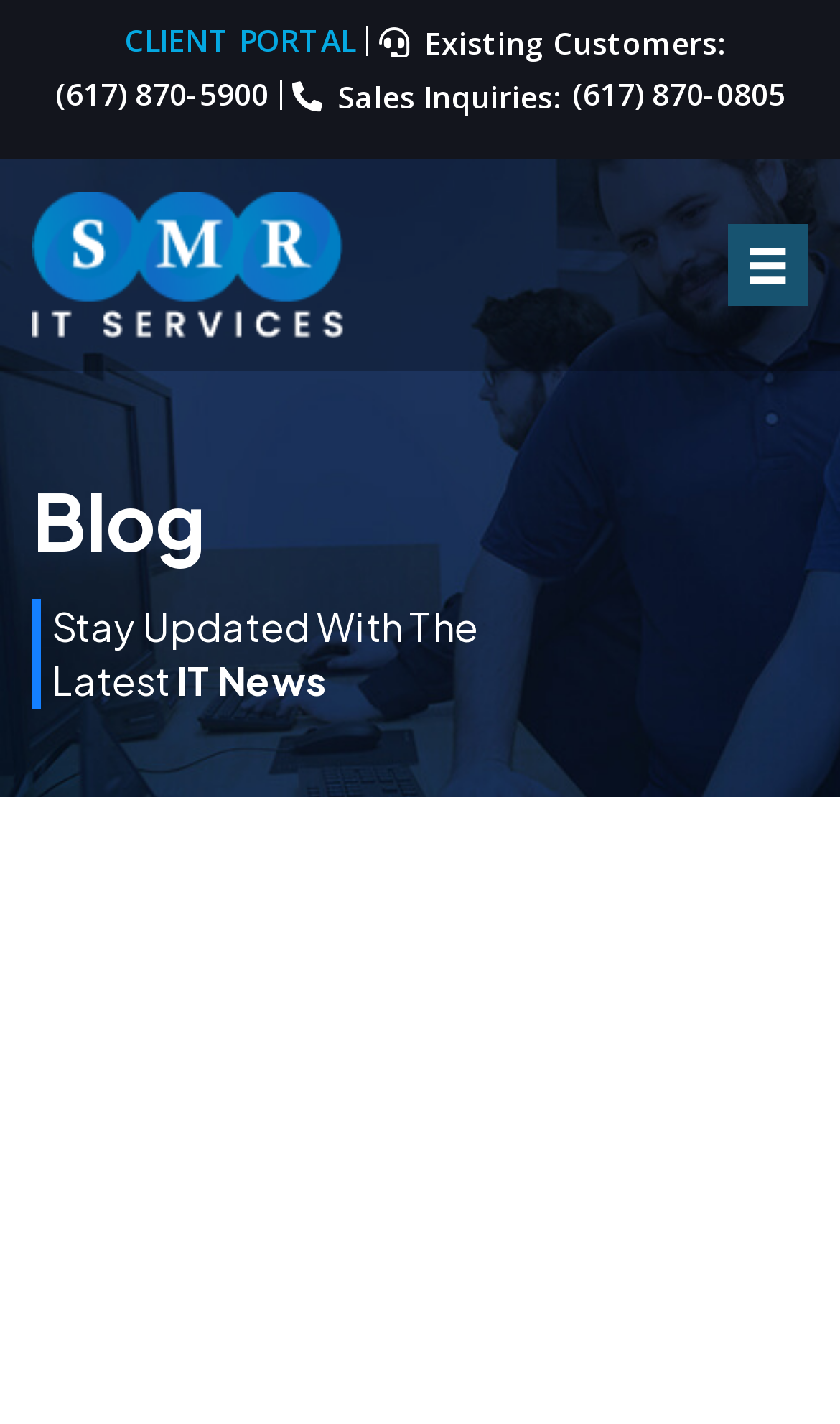Pinpoint the bounding box coordinates of the clickable area needed to execute the instruction: "Click the CLIENT PORTAL link". The coordinates should be specified as four float numbers between 0 and 1, i.e., [left, top, right, bottom].

[0.149, 0.018, 0.438, 0.039]